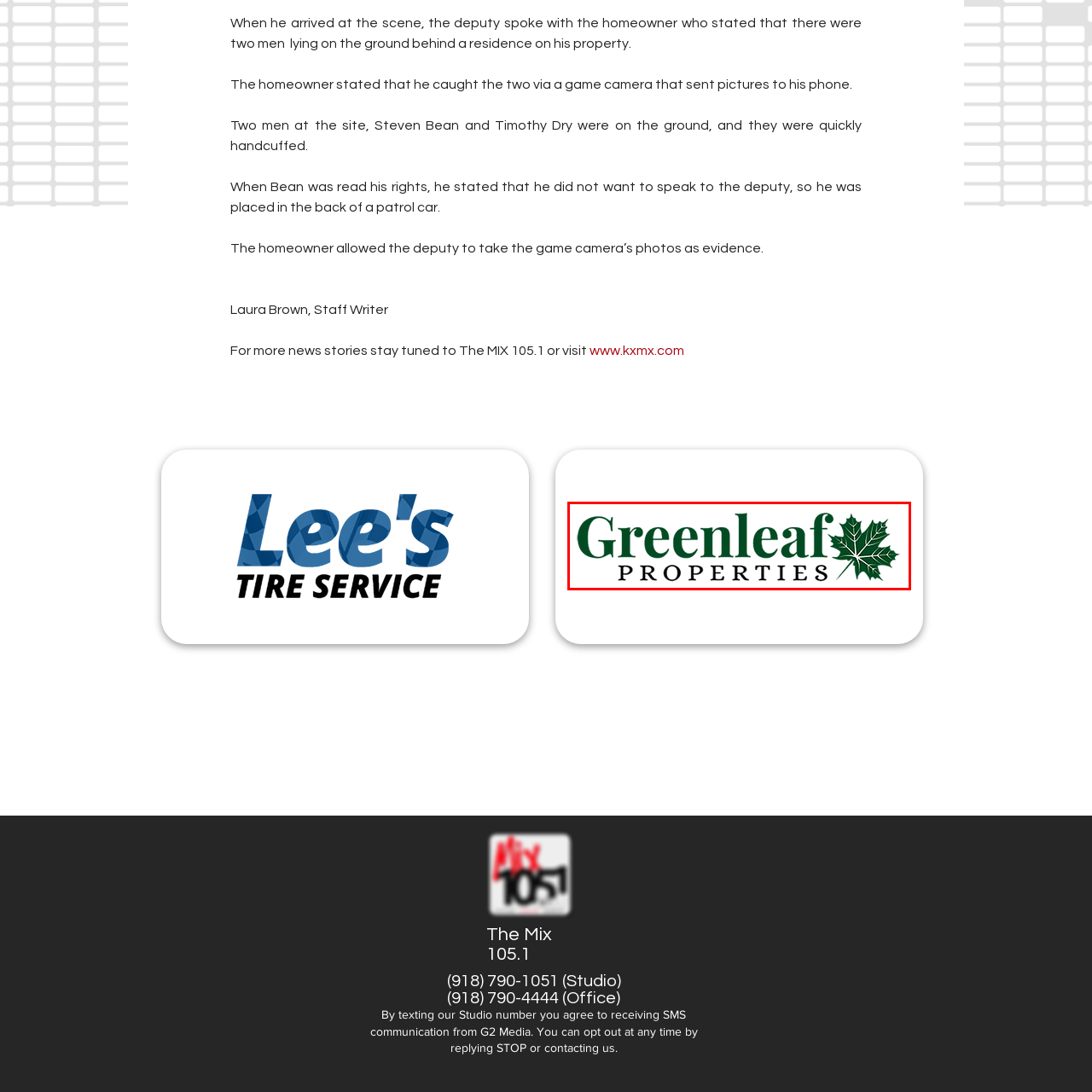What does the stylized green leaf symbol convey?
Look closely at the area highlighted by the red bounding box and give a detailed response to the question.

The caption explains that the stylized green leaf symbol, accompanying the word 'Greenleaf', conveys a connection to nature, growth, and a focus on eco-friendly practices, which is likely a core value of the company.